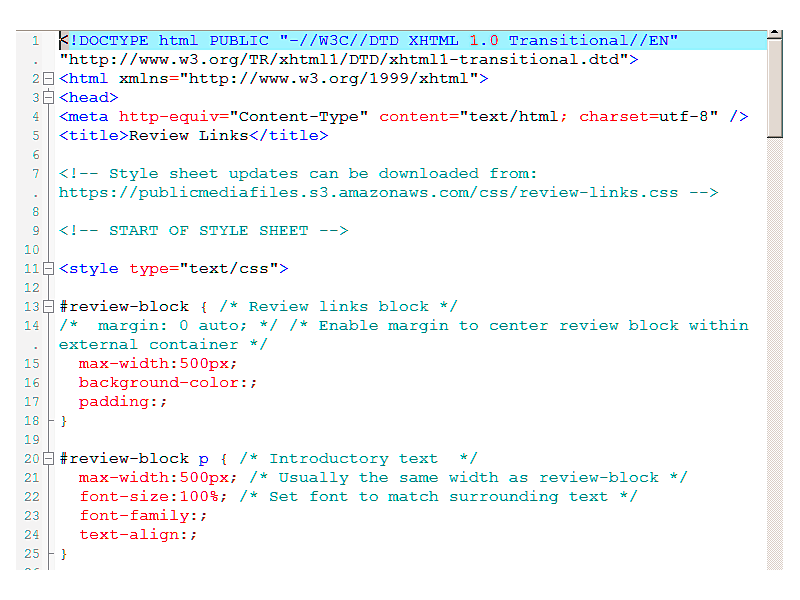What is the purpose of the comments in the code?
Provide a comprehensive and detailed answer to the question.

The comments in the code provide context and additional information about the code, specifically suggesting that updates to the associated stylesheet can be downloaded from a specified URL, which helps in understanding the code better.